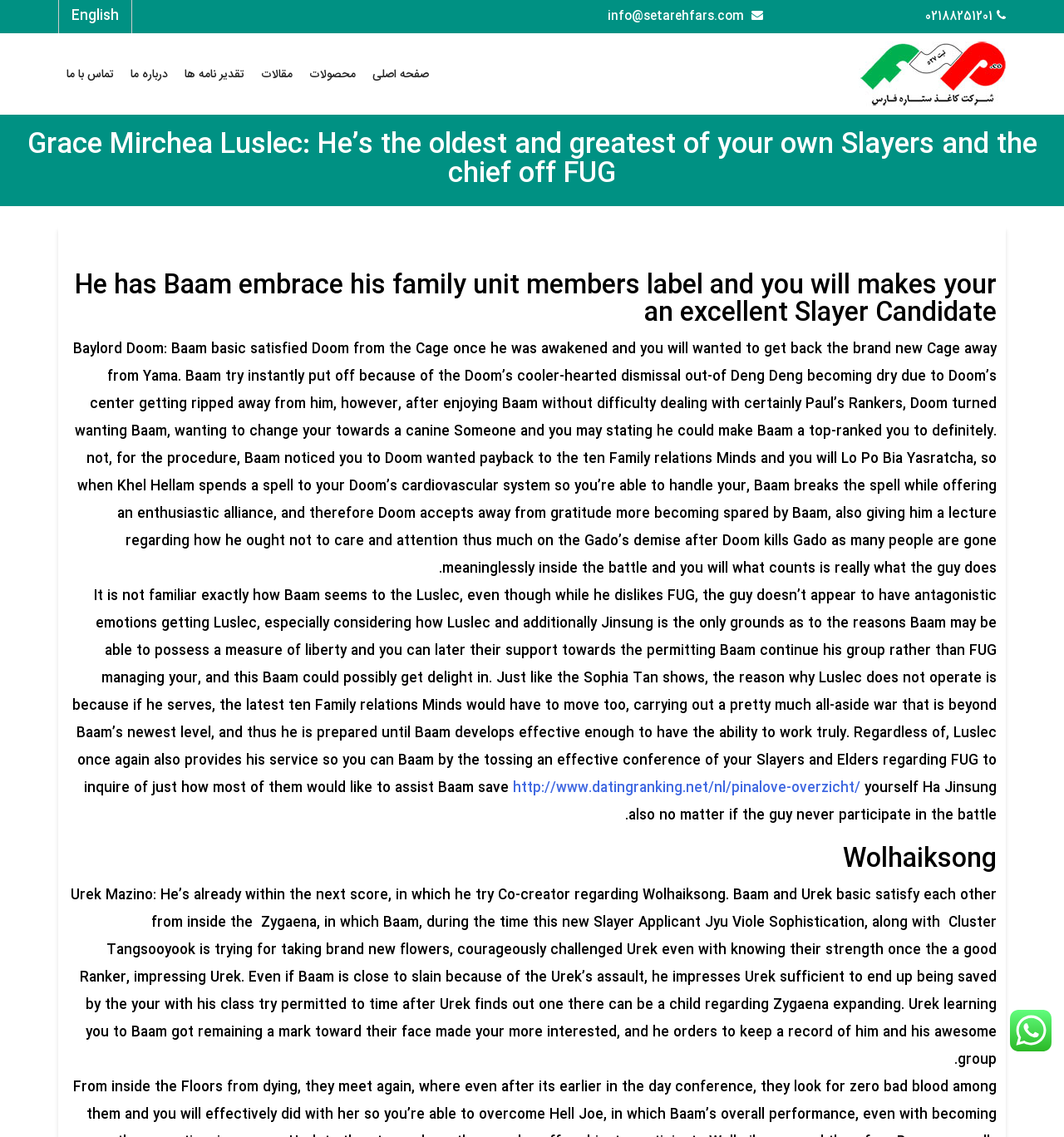Using the information in the image, could you please answer the following question in detail:
What is the email address on the top?

I found the email address by examining the top section of the webpage, where I saw a static text element with the OCR text 'info@setarehfars.com'.